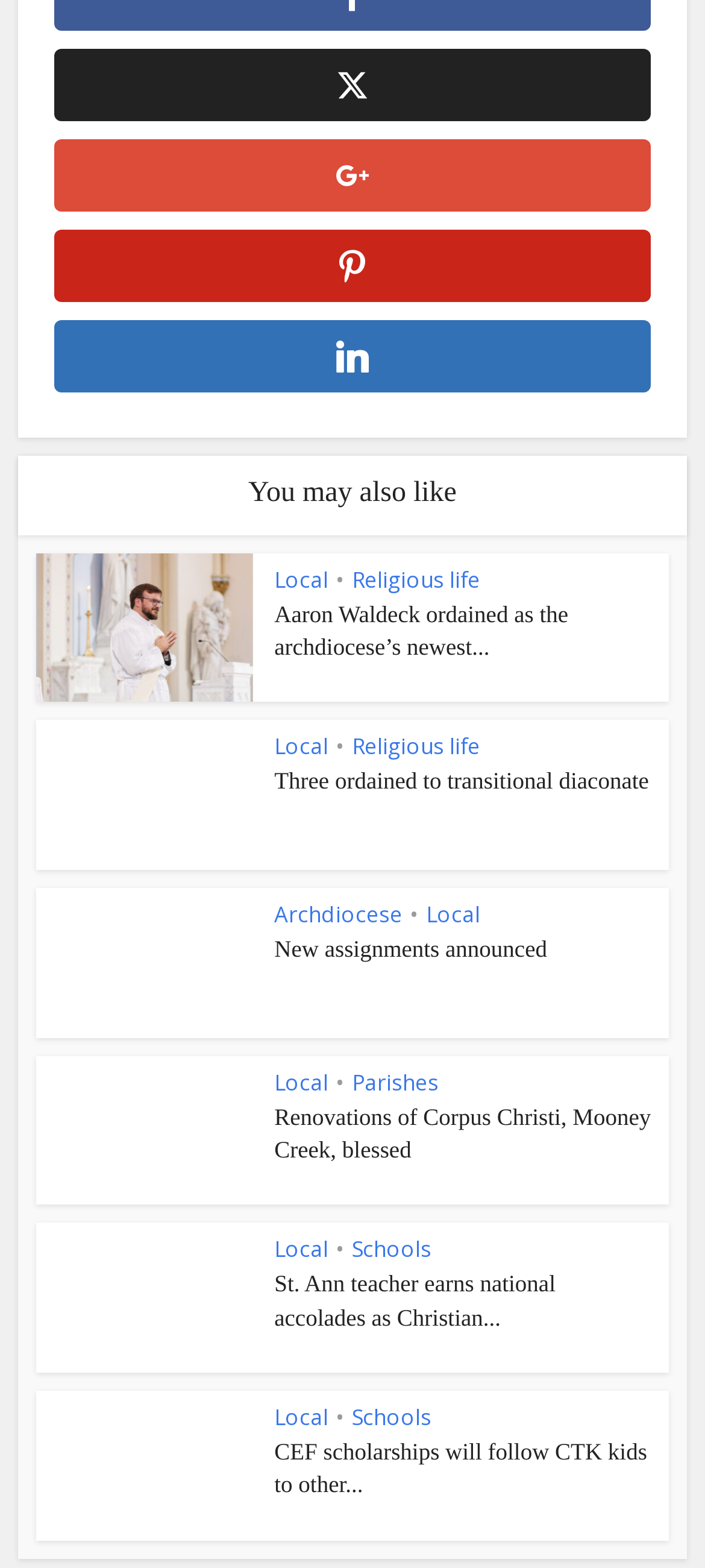Please give a concise answer to this question using a single word or phrase: 
What is the category of the last article?

Schools